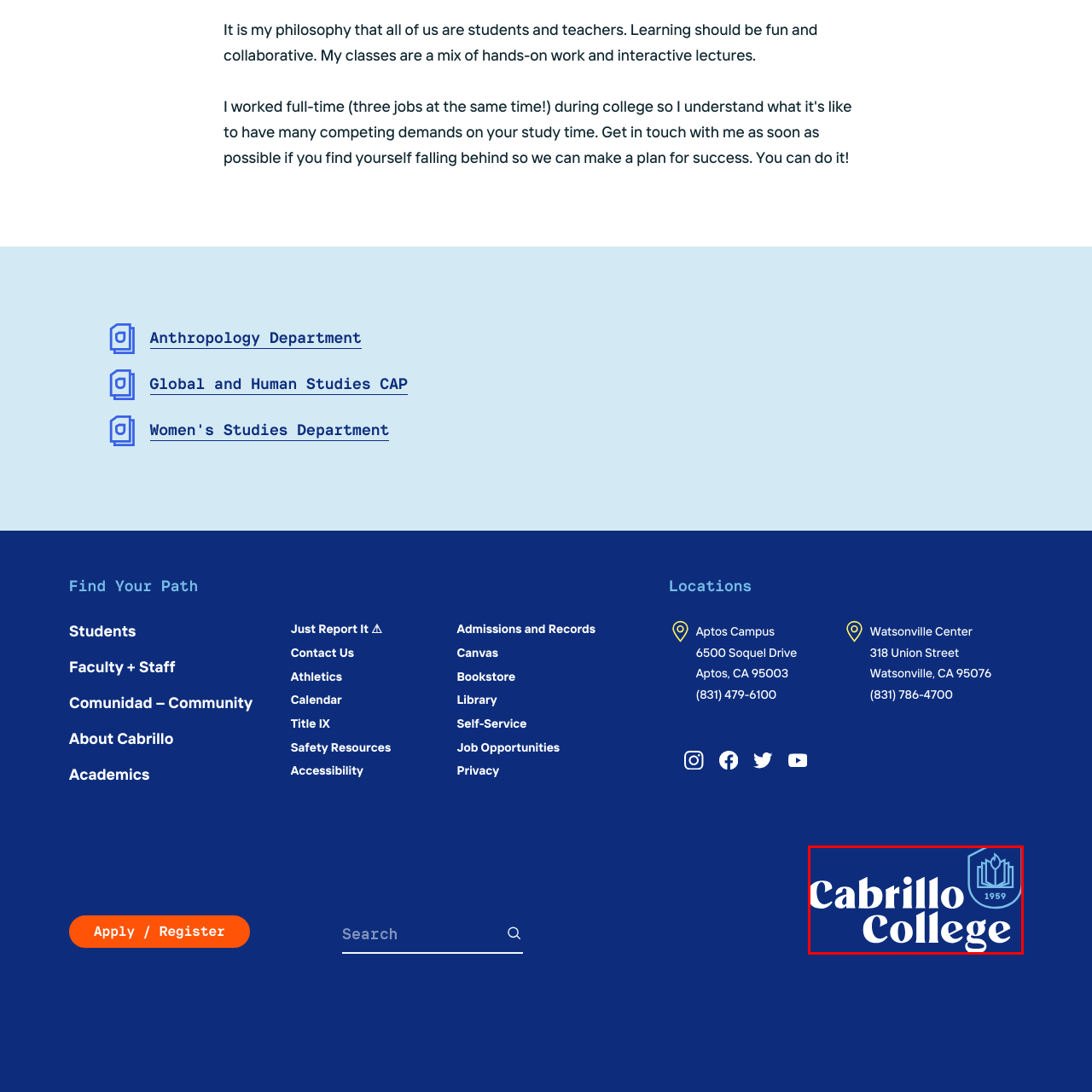What is the year marked on the emblem?
Inspect the image enclosed in the red bounding box and provide a thorough answer based on the information you see.

The emblem above the college's name features the year 1959, which is the year Cabrillo College was established, highlighting the institution's history and legacy.